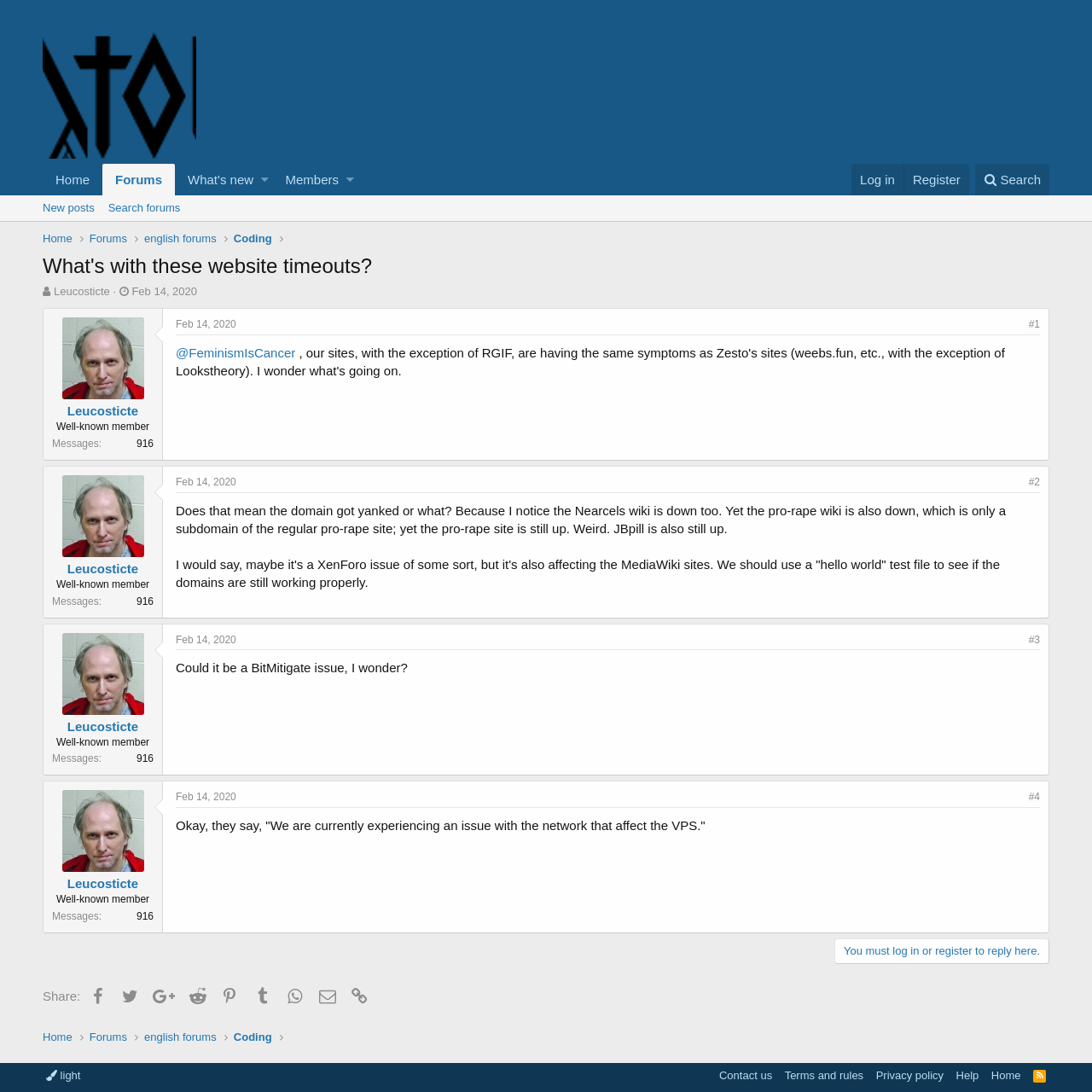Please identify the bounding box coordinates of the area that needs to be clicked to follow this instruction: "Read the post by '@FeminismIsCancer'".

[0.161, 0.317, 0.271, 0.33]